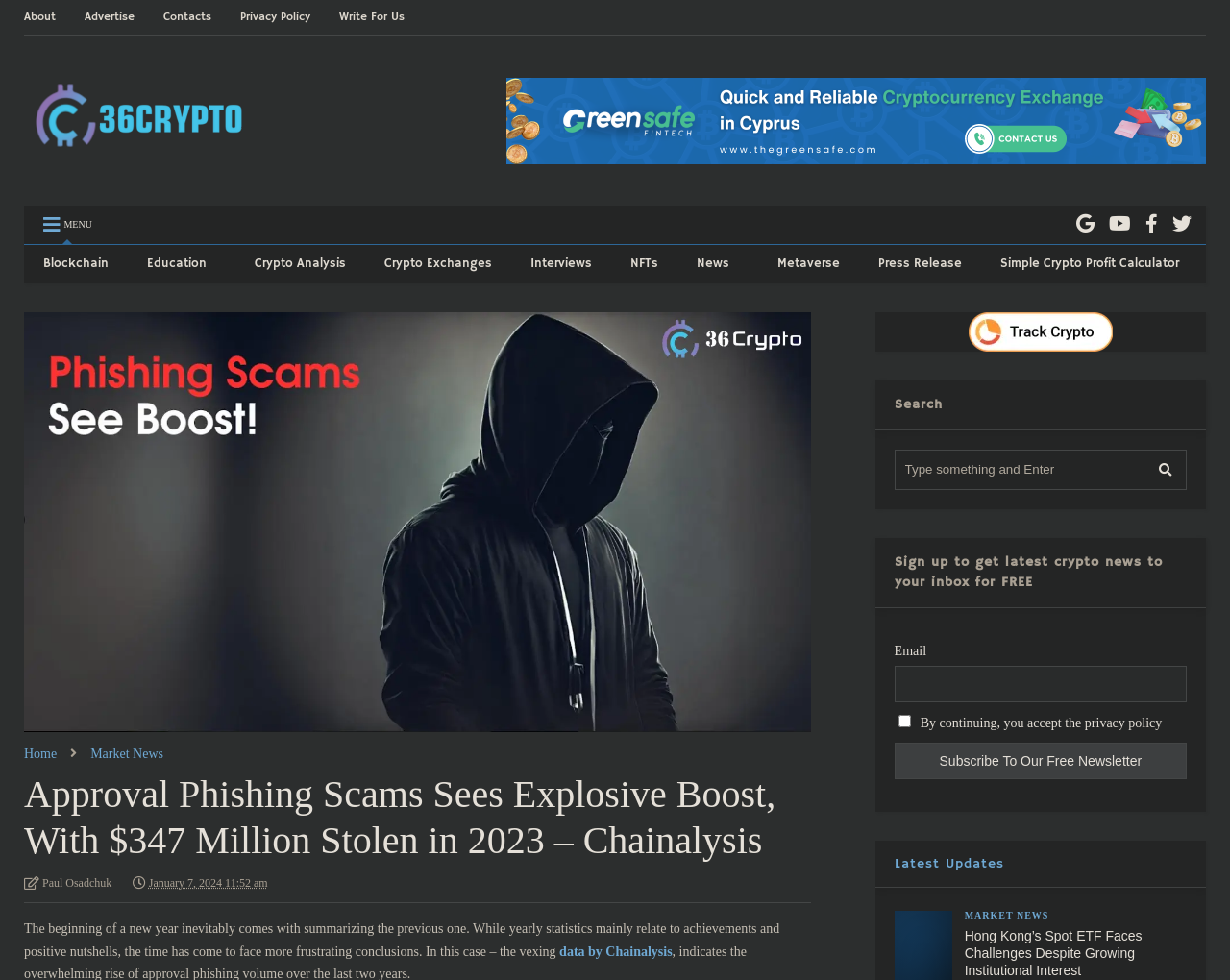Identify the bounding box of the HTML element described as: "Simple Crypto Profit Calculator".

[0.798, 0.25, 0.974, 0.289]